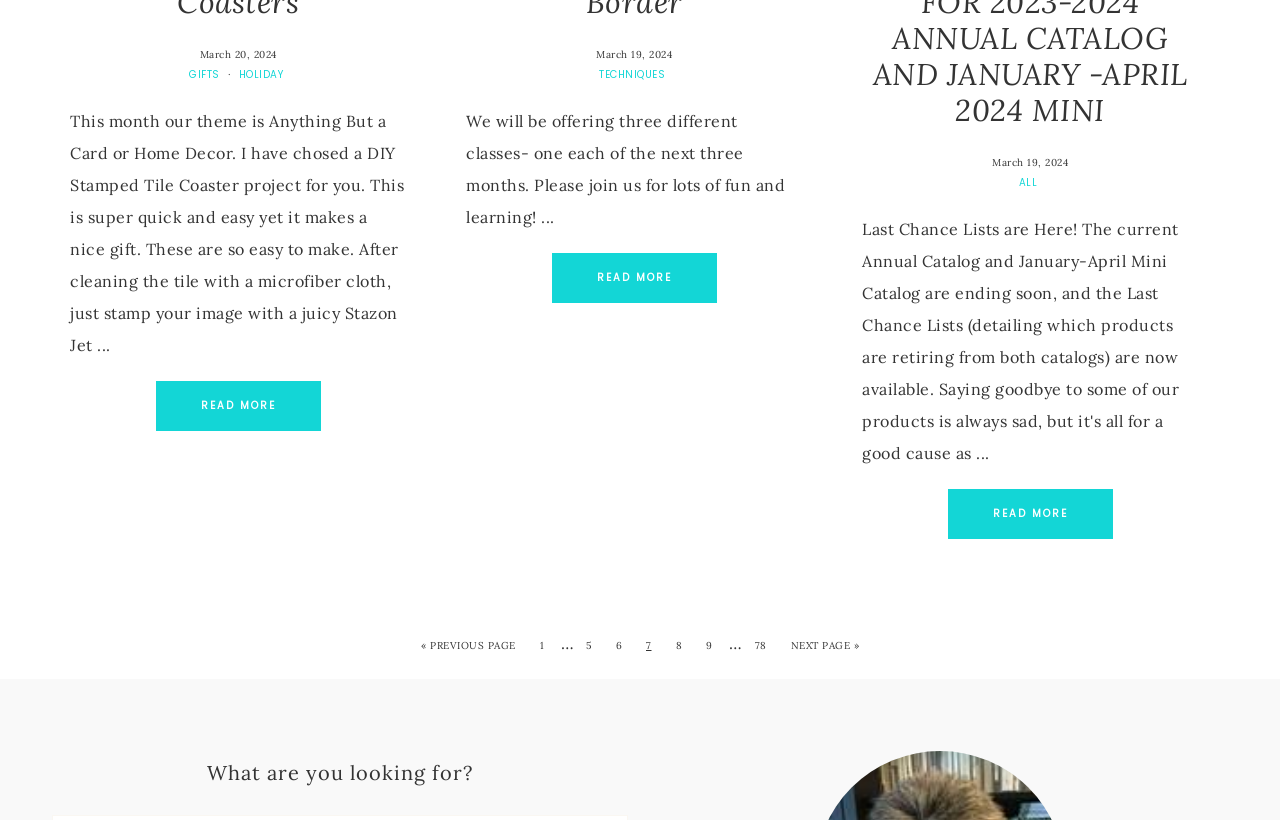Can you provide the bounding box coordinates for the element that should be clicked to implement the instruction: "View the HOLIDAY page"?

[0.183, 0.081, 0.227, 0.099]